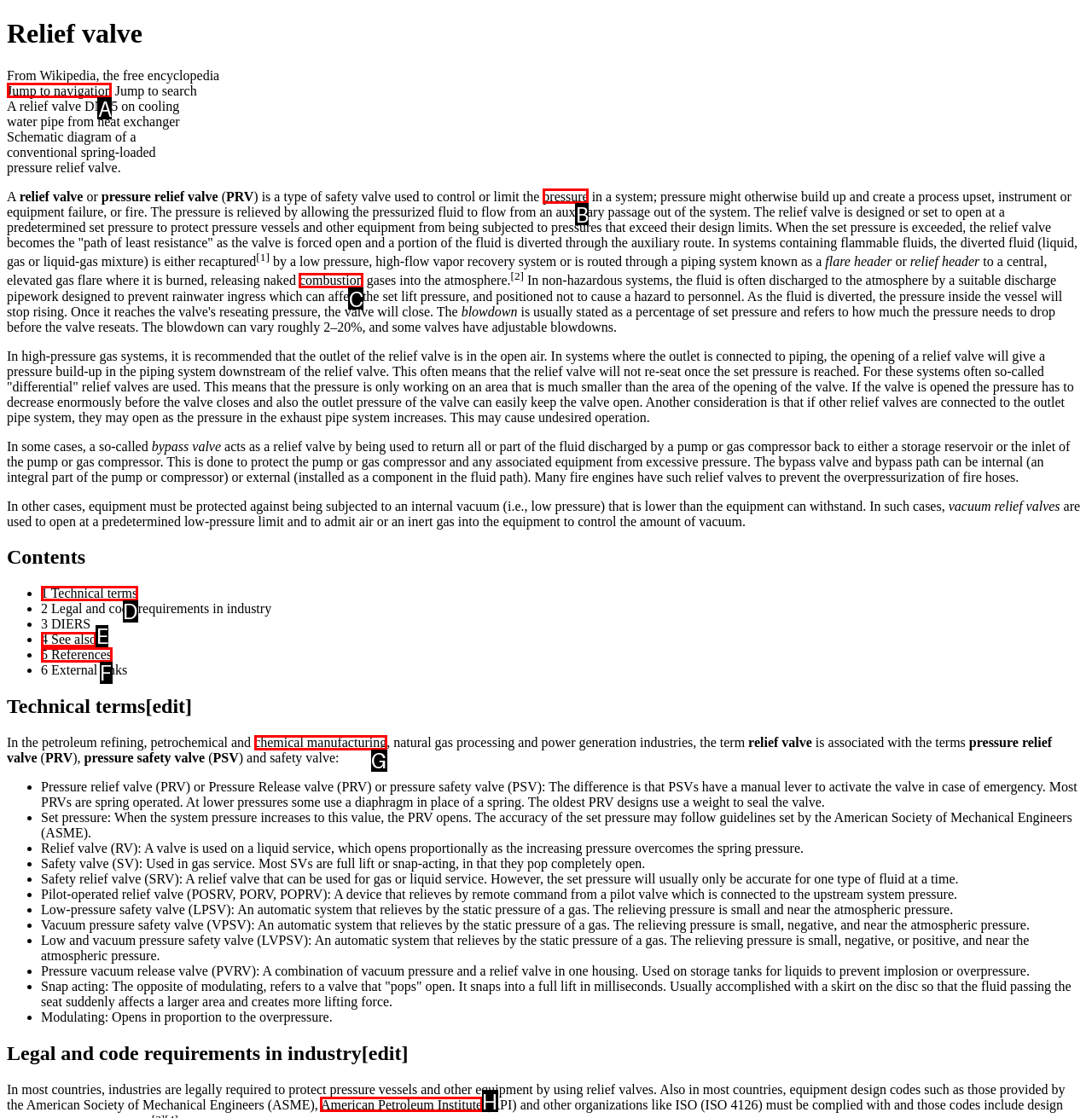Identify the letter of the option that best matches the following description: chemical manufacturing. Respond with the letter directly.

G